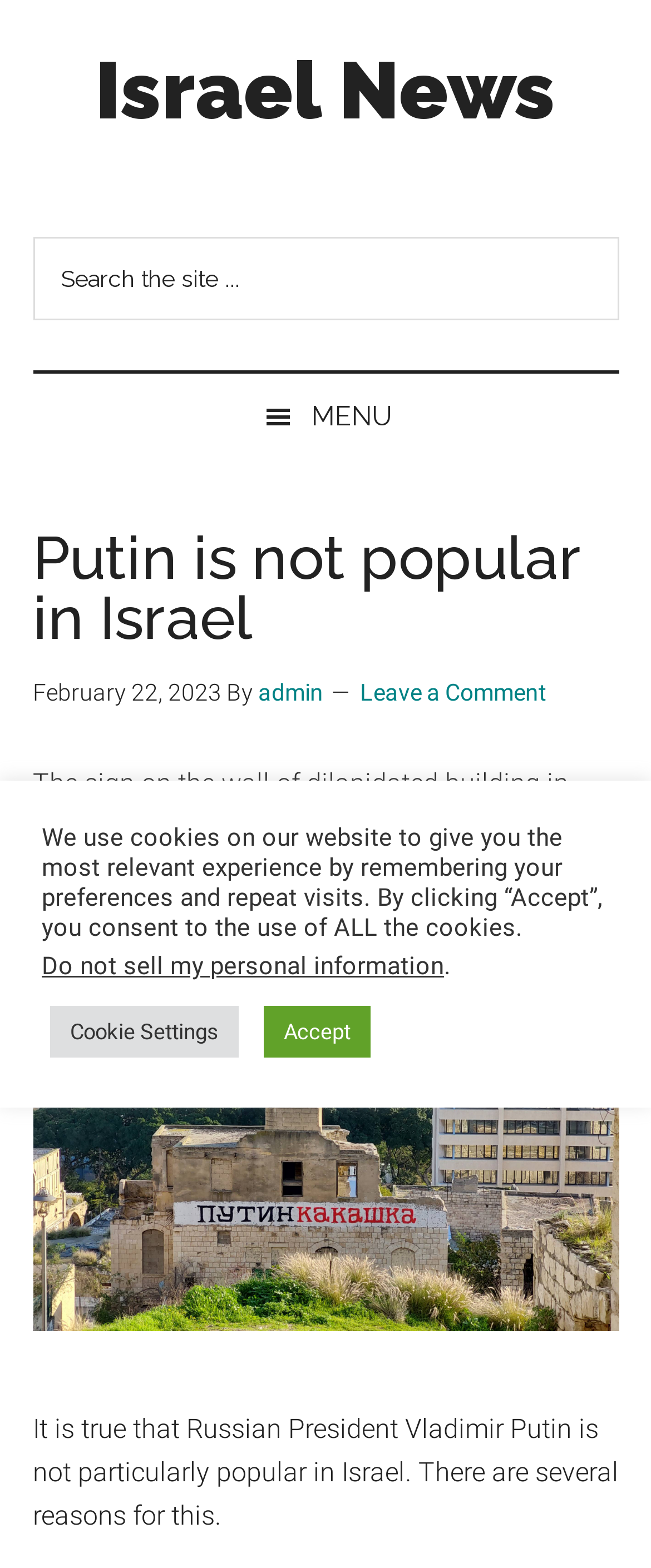Please identify the bounding box coordinates of where to click in order to follow the instruction: "Leave a comment".

[0.553, 0.433, 0.84, 0.45]